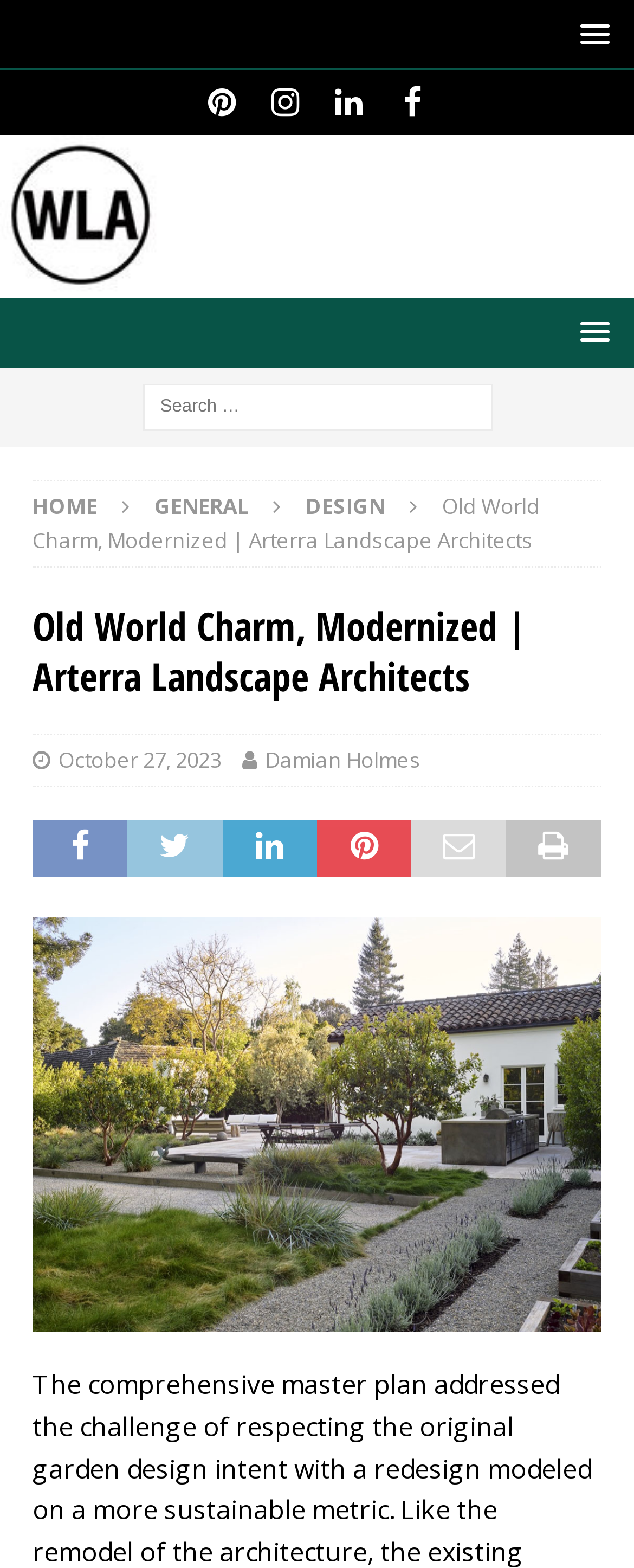Determine which piece of text is the heading of the webpage and provide it.

Old World Charm, Modernized | Arterra Landscape Architects